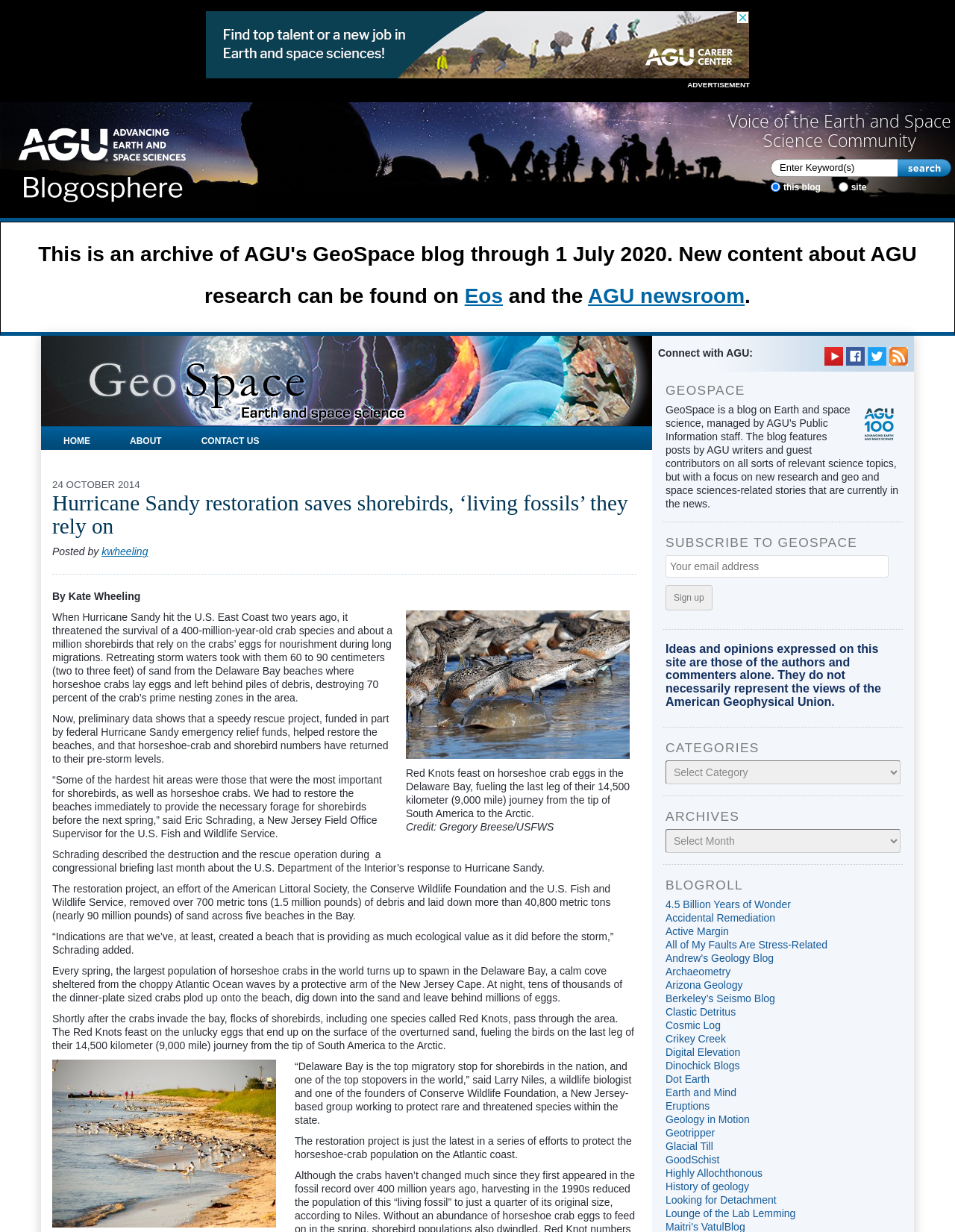Please pinpoint the bounding box coordinates for the region I should click to adhere to this instruction: "Read the article about Hurricane Sandy restoration".

[0.055, 0.399, 0.658, 0.437]